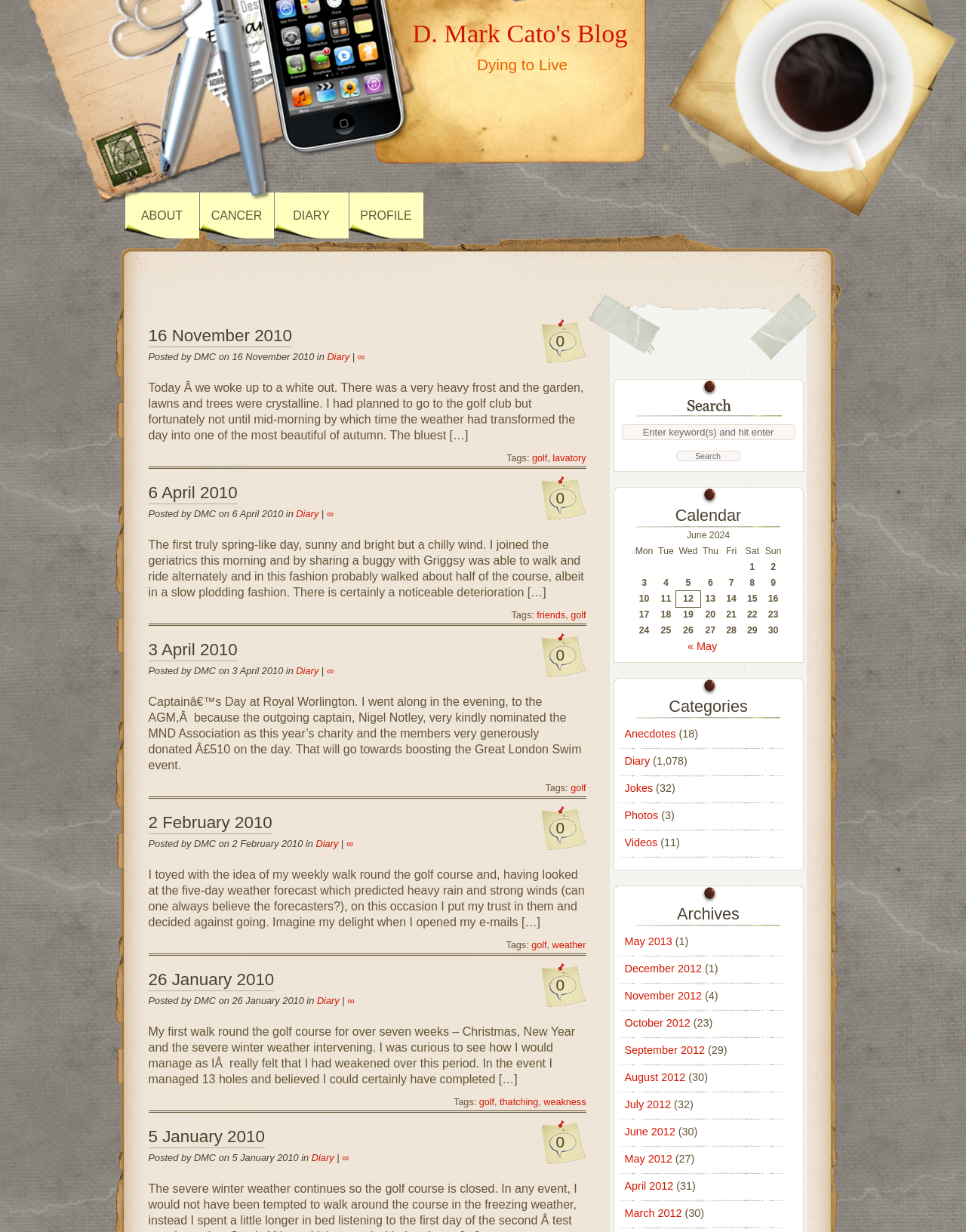Answer this question using a single word or a brief phrase:
What is the name of the blog?

D. Mark Cato's Blog